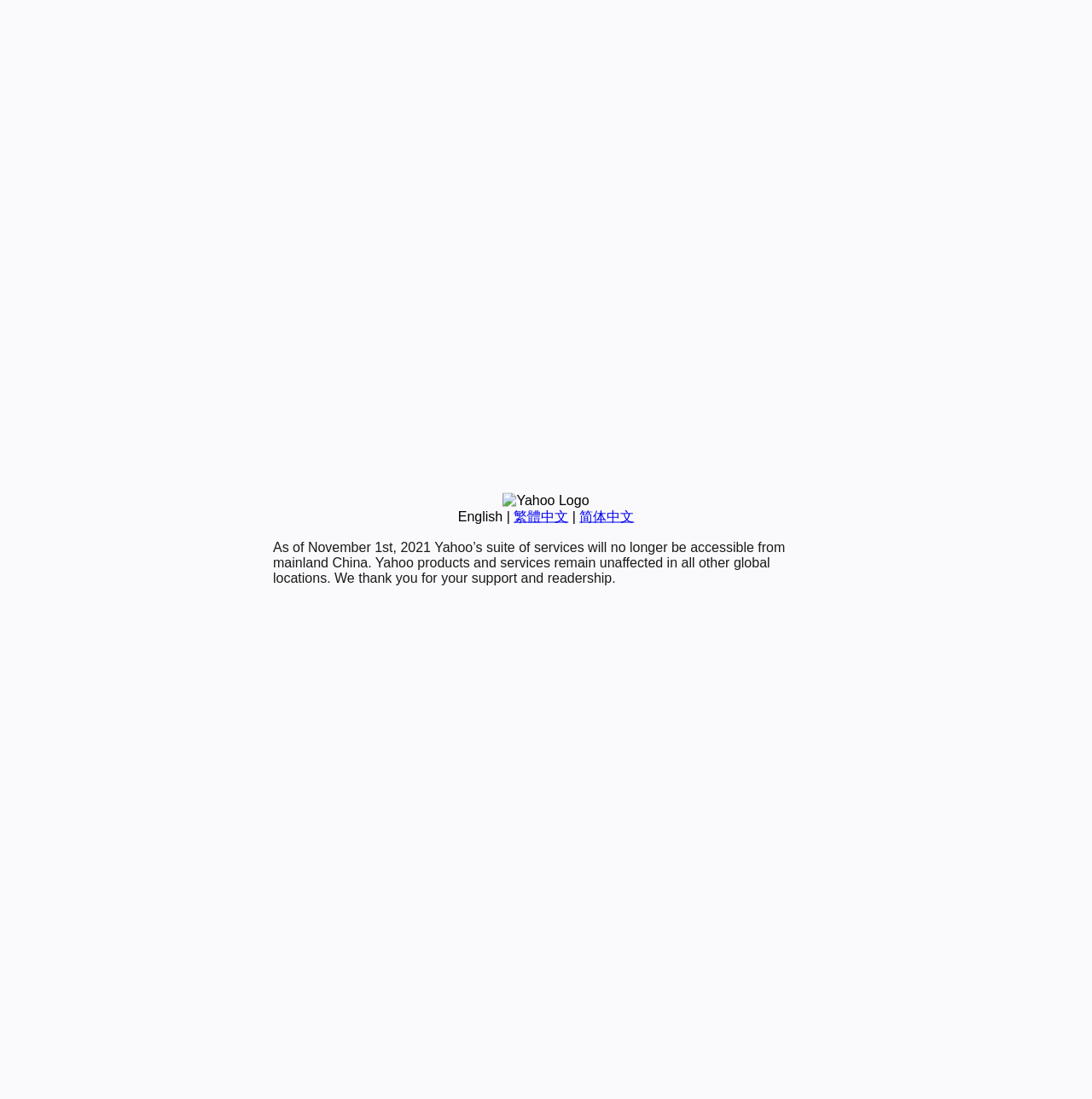Determine the bounding box coordinates of the UI element that matches the following description: "繁體中文". The coordinates should be four float numbers between 0 and 1 in the format [left, top, right, bottom].

[0.47, 0.463, 0.52, 0.476]